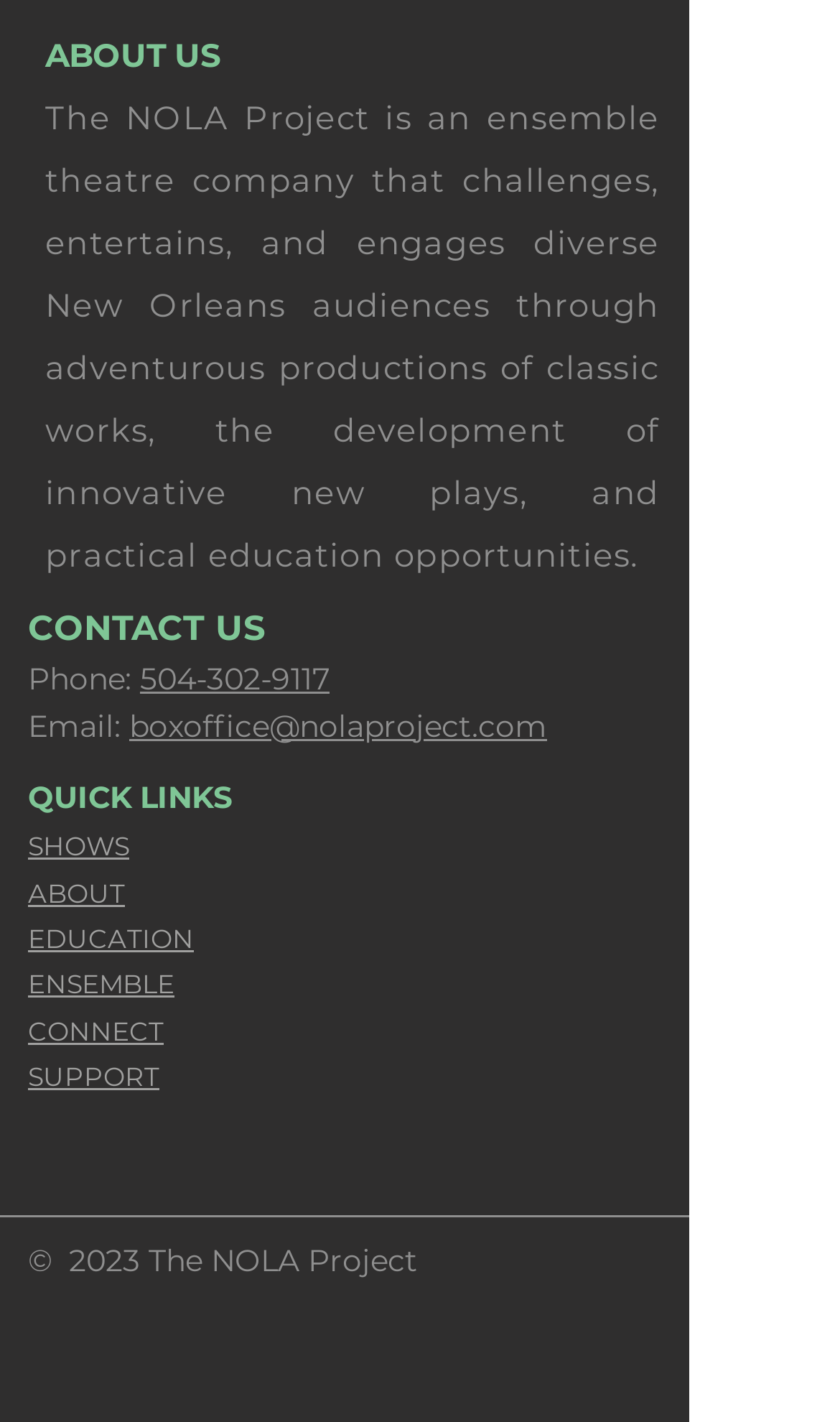Please find the bounding box coordinates of the section that needs to be clicked to achieve this instruction: "Call the phone number".

[0.167, 0.463, 0.392, 0.49]